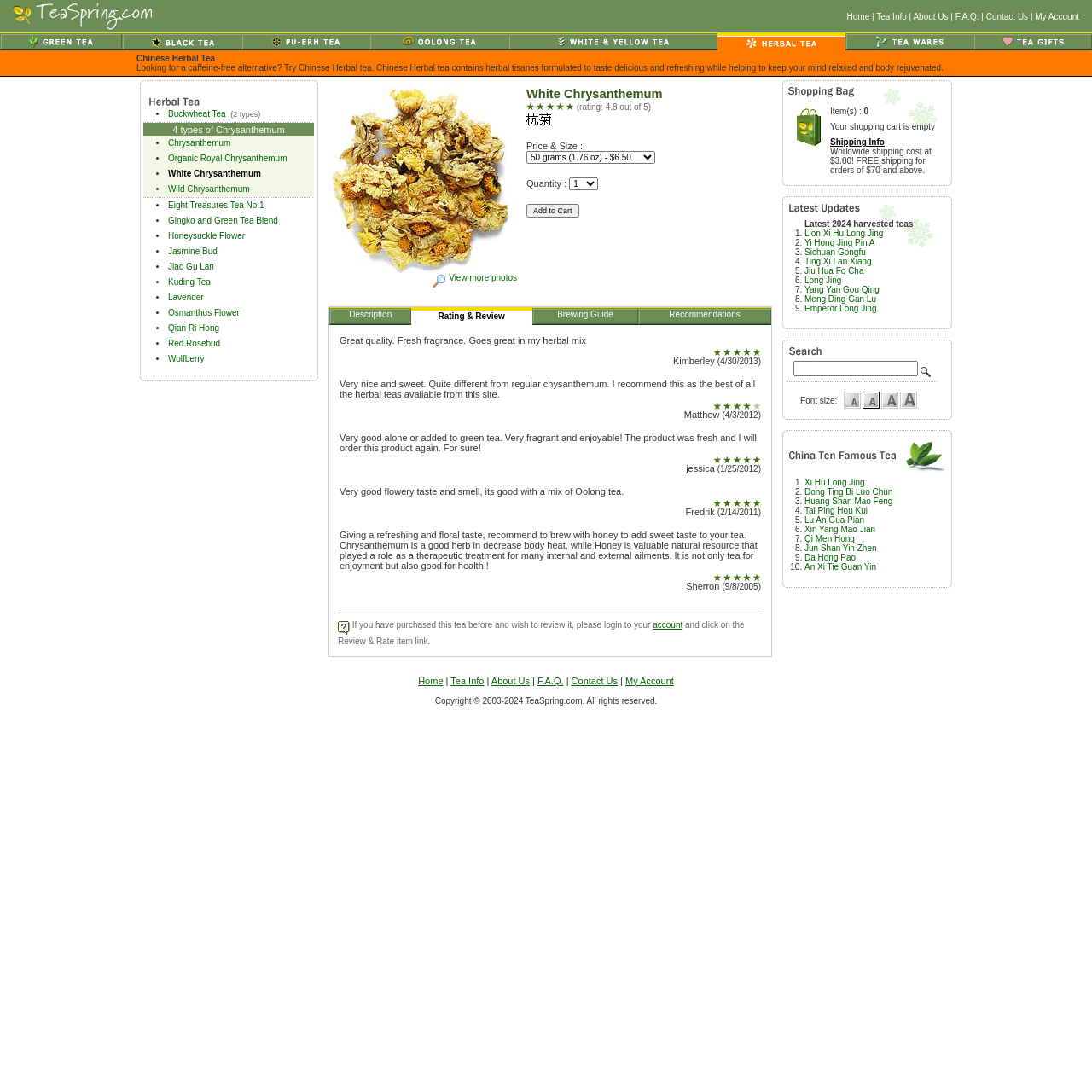Please determine the bounding box coordinates of the element's region to click in order to carry out the following instruction: "Add White Chrysanthemum to Cart". The coordinates should be four float numbers between 0 and 1, i.e., [left, top, right, bottom].

[0.878, 0.048, 0.998, 0.068]